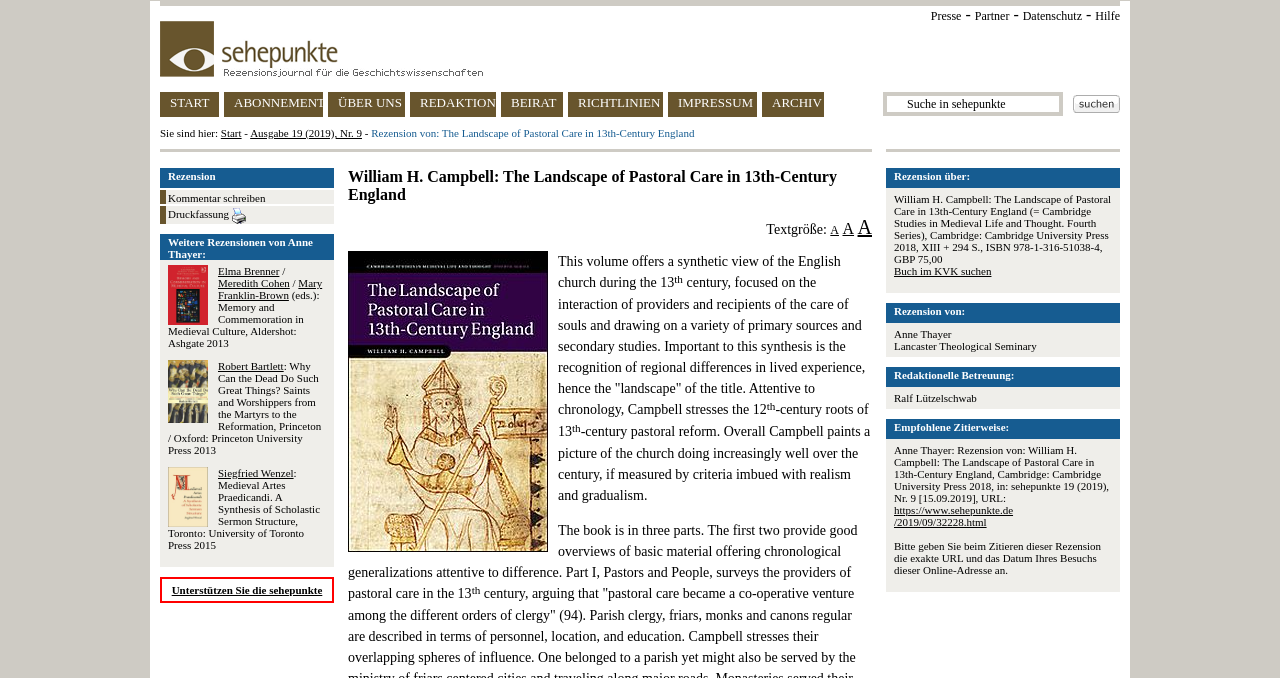From the image, can you give a detailed response to the question below:
What is the title of the book being reviewed?

I found the title of the book by looking at the heading element with the text 'William H. Campbell: The Landscape of Pastoral Care in 13th-Century England' and extracting the title from it.